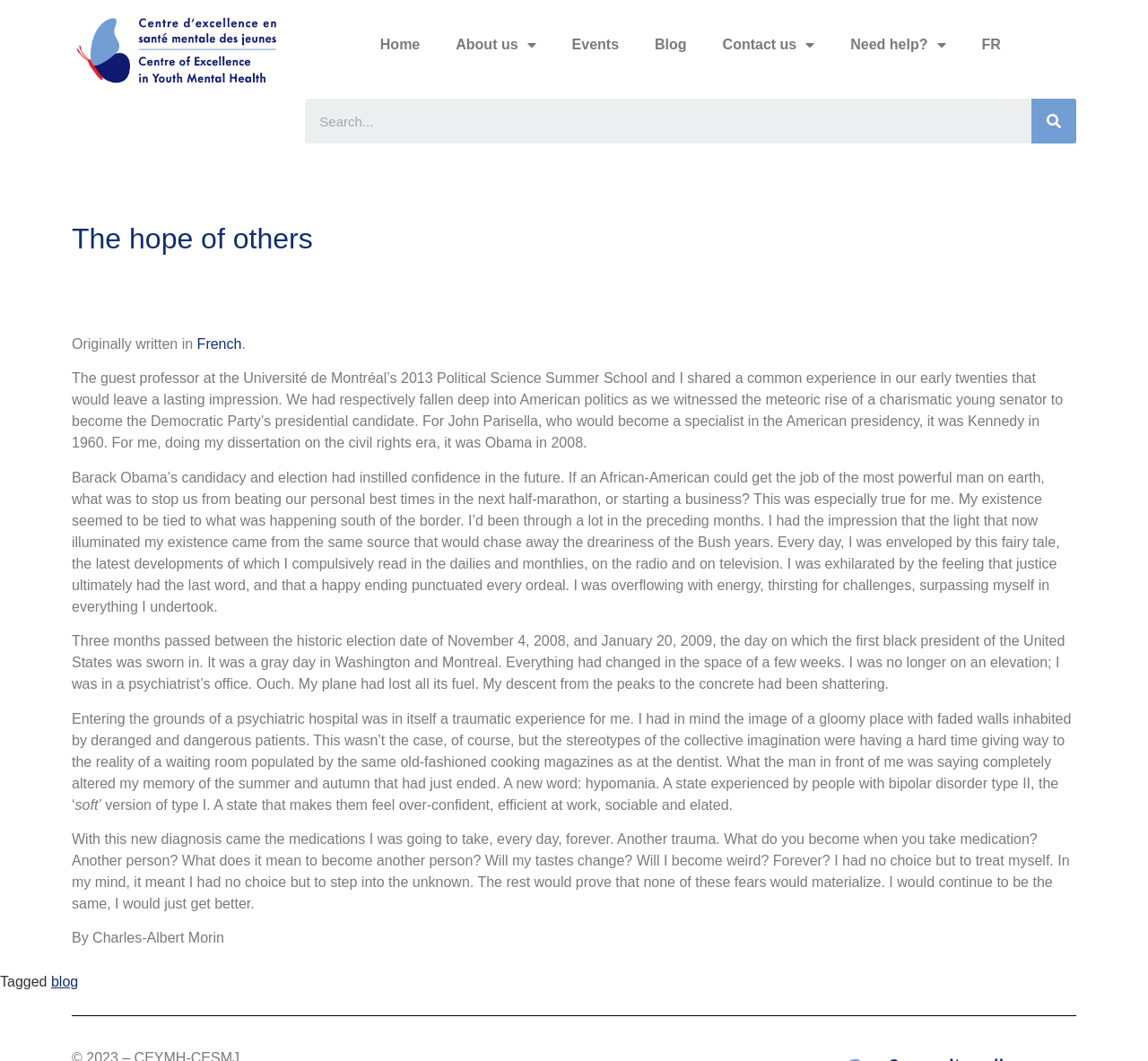What is the language of the original text? Based on the image, give a response in one word or a short phrase.

French